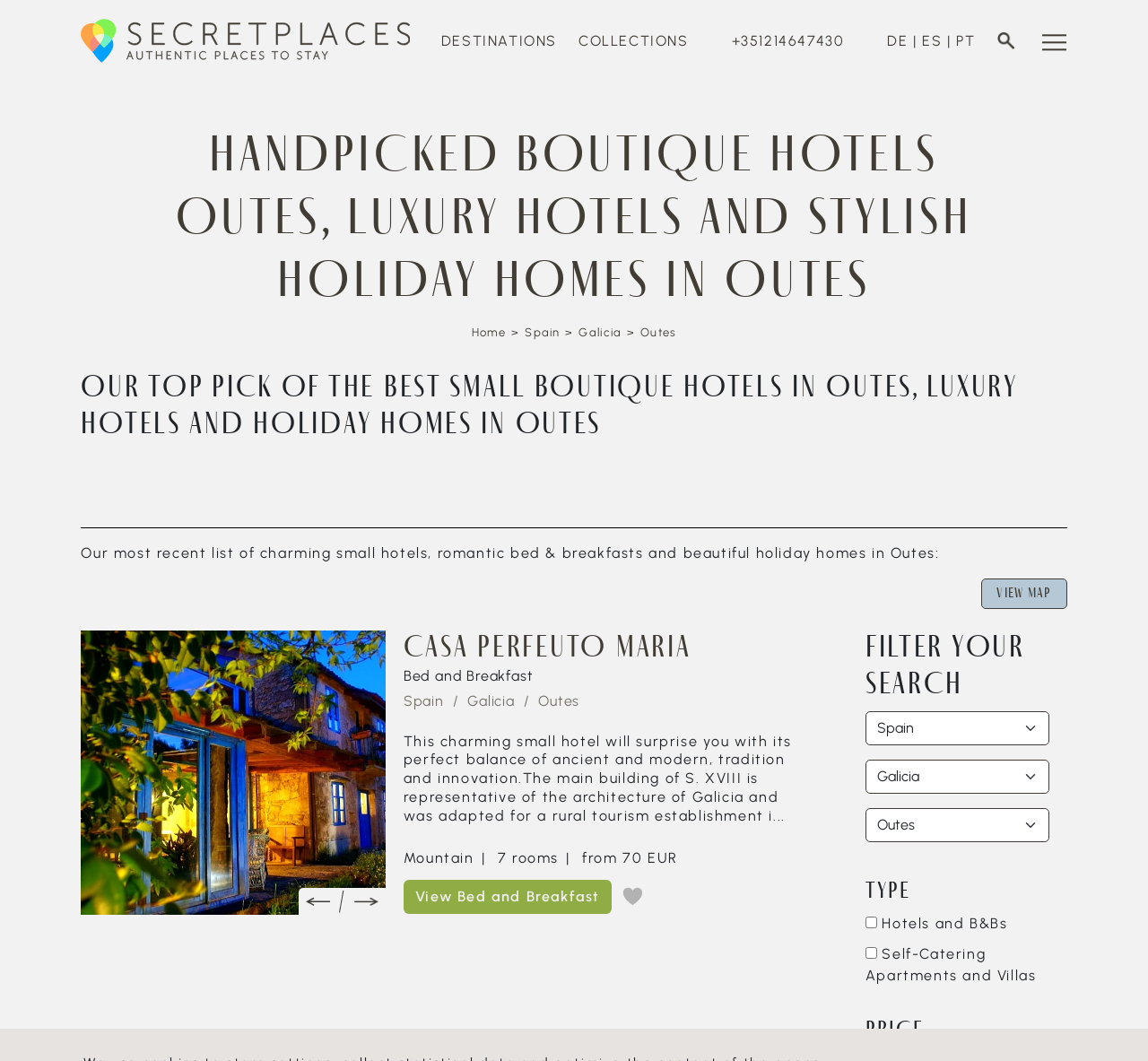Given the description "Destinations", determine the bounding box of the corresponding UI element.

[0.384, 0.028, 0.485, 0.049]